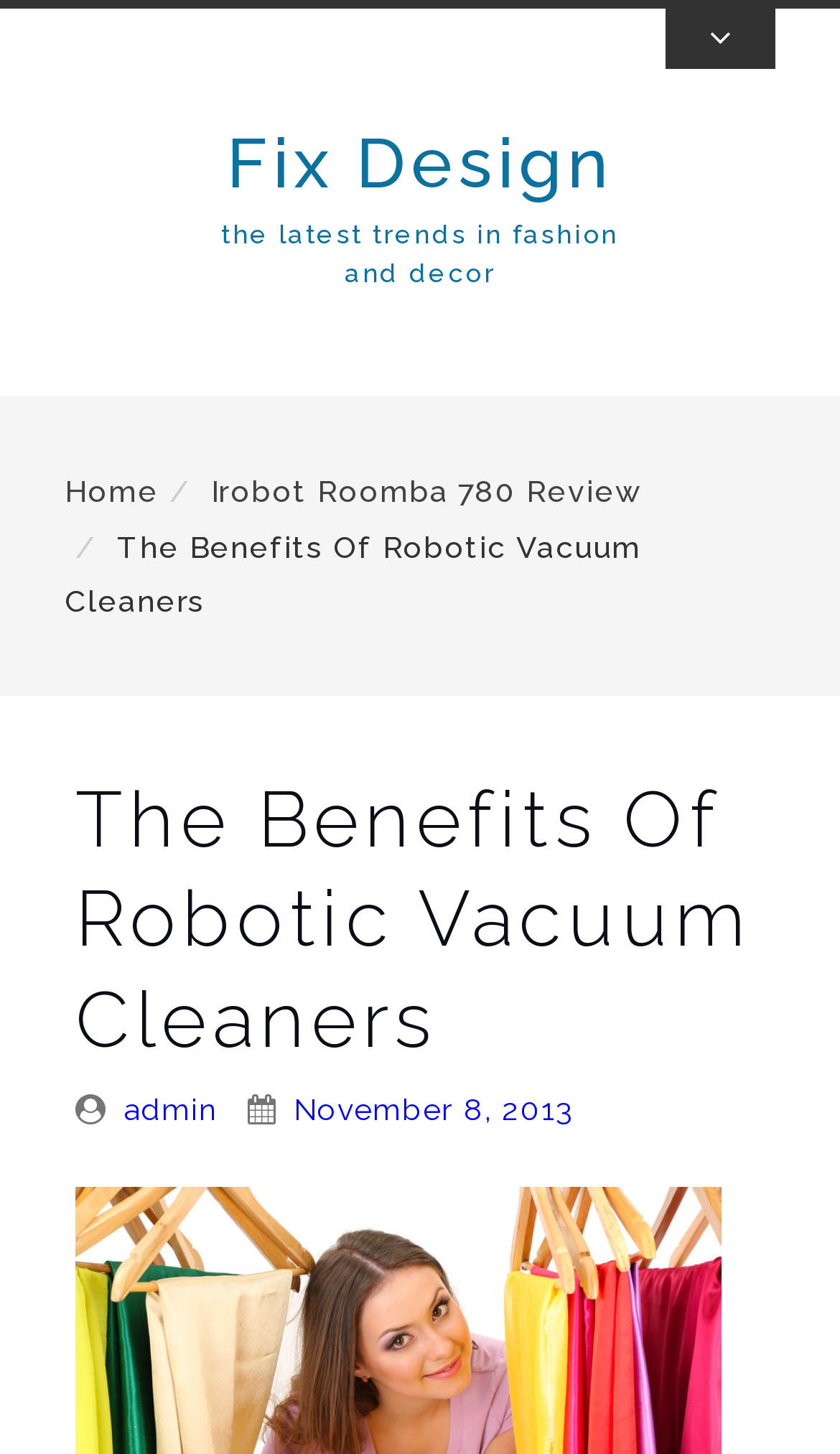Give a one-word or short-phrase answer to the following question: 
What is the name of the website?

Fix Design